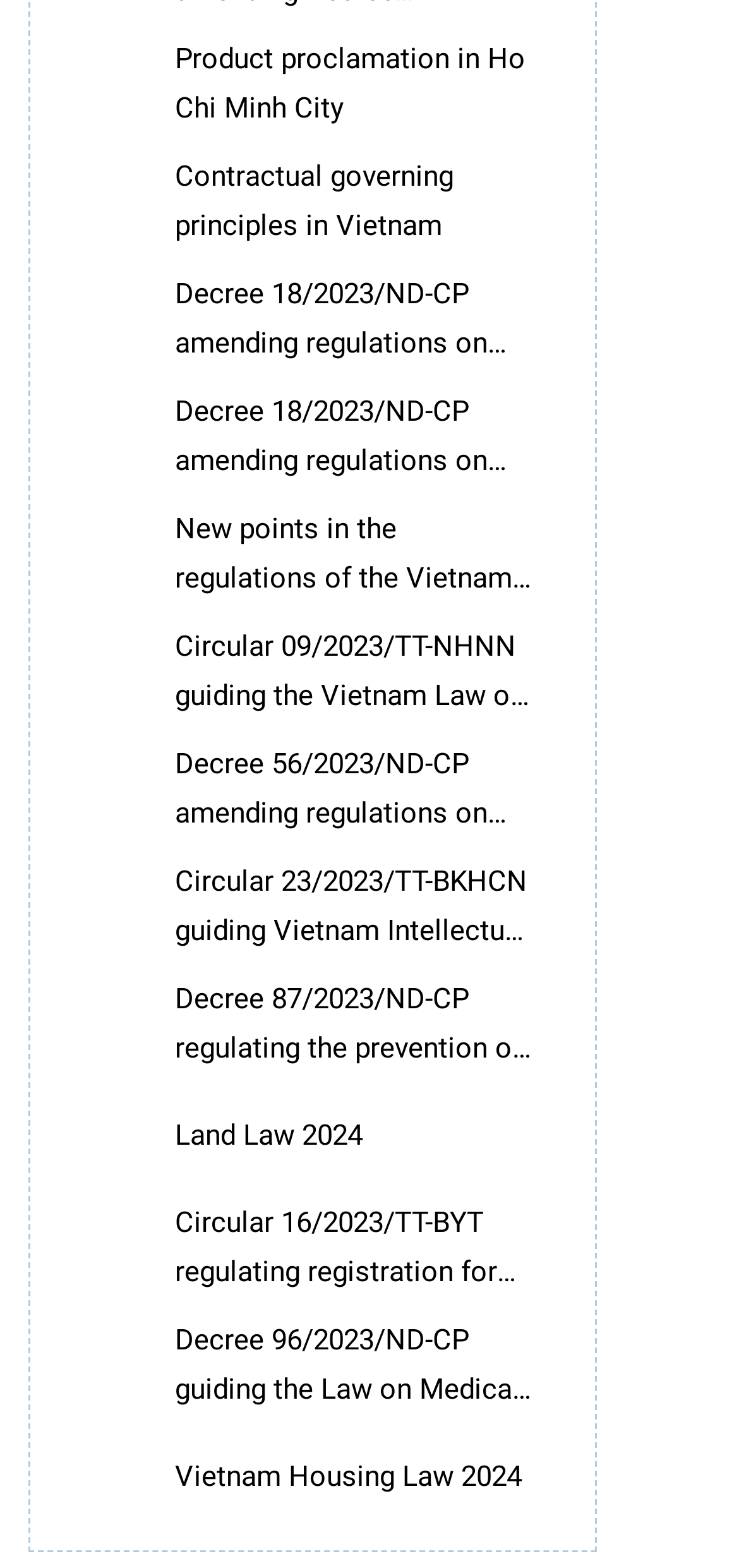How many laws are mentioned on this webpage?
Analyze the image and provide a thorough answer to the question.

I counted the number of headings that mention laws, decrees, or circulars, and found 13 of them.